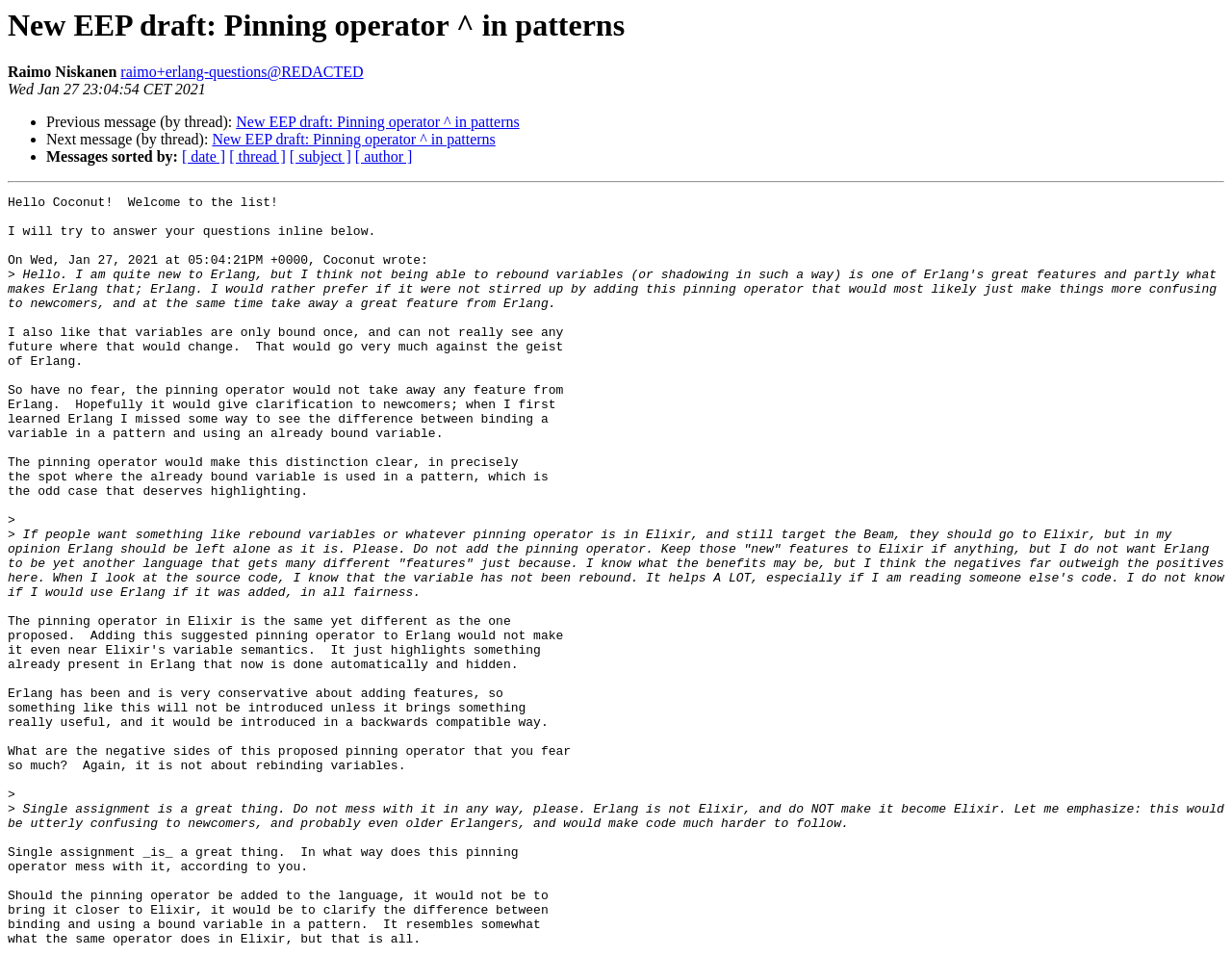Extract the primary header of the webpage and generate its text.

New EEP draft: Pinning operator ^ in patterns